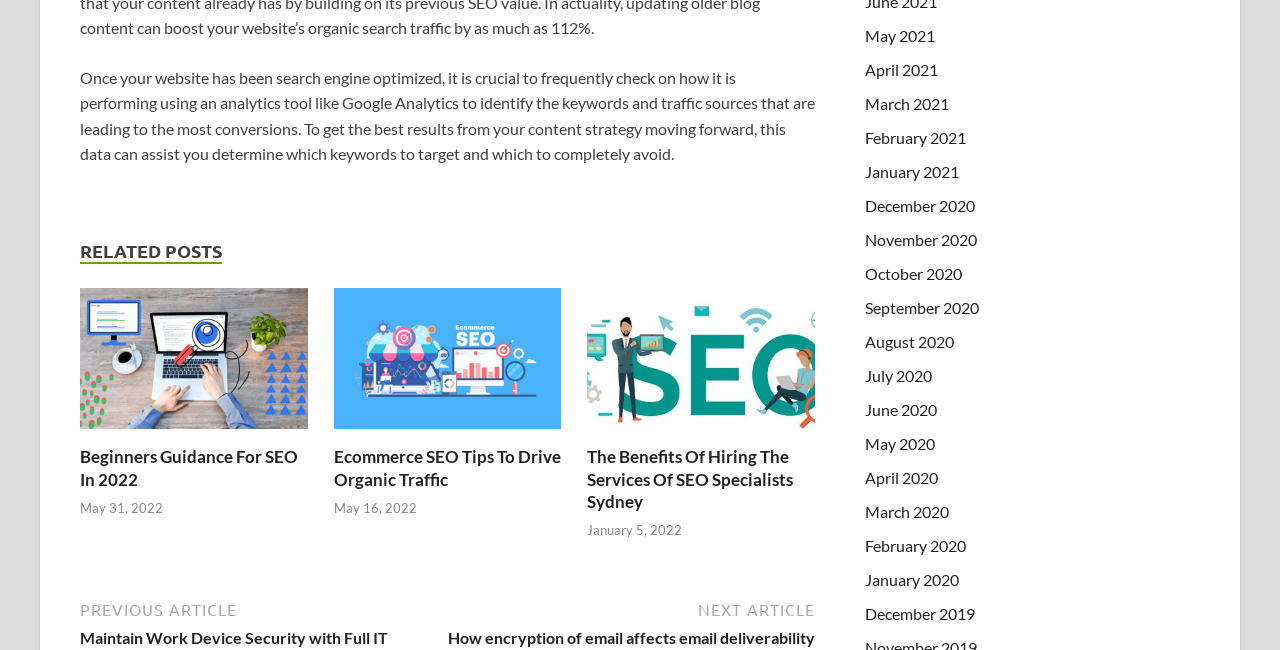Pinpoint the bounding box coordinates for the area that should be clicked to perform the following instruction: "Check the date of the post Ecommerce SEO Tips To Drive Organic Traffic".

[0.261, 0.769, 0.325, 0.794]